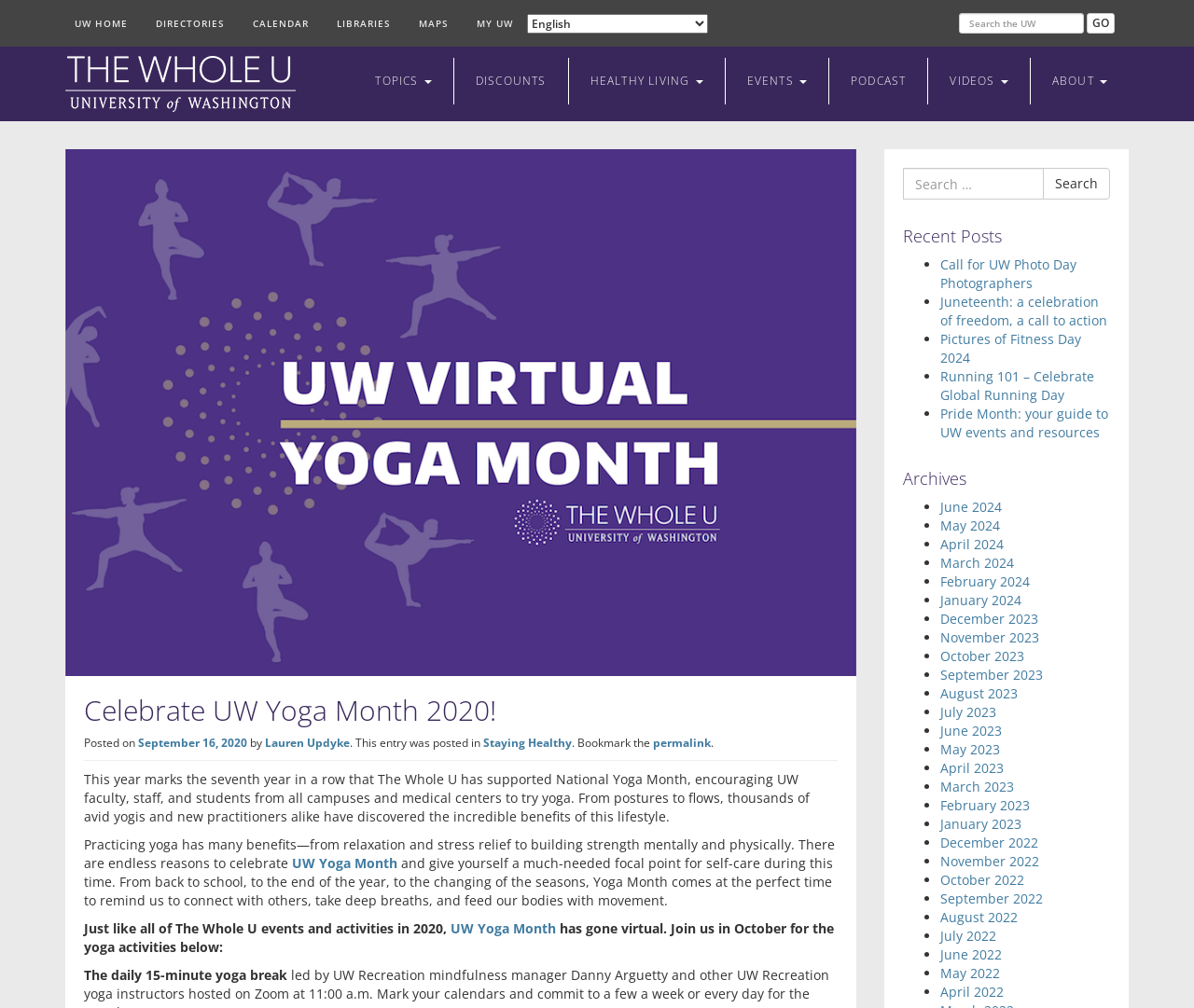Locate the bounding box coordinates of the clickable area needed to fulfill the instruction: "Click on UW HOME".

[0.059, 0.009, 0.111, 0.037]